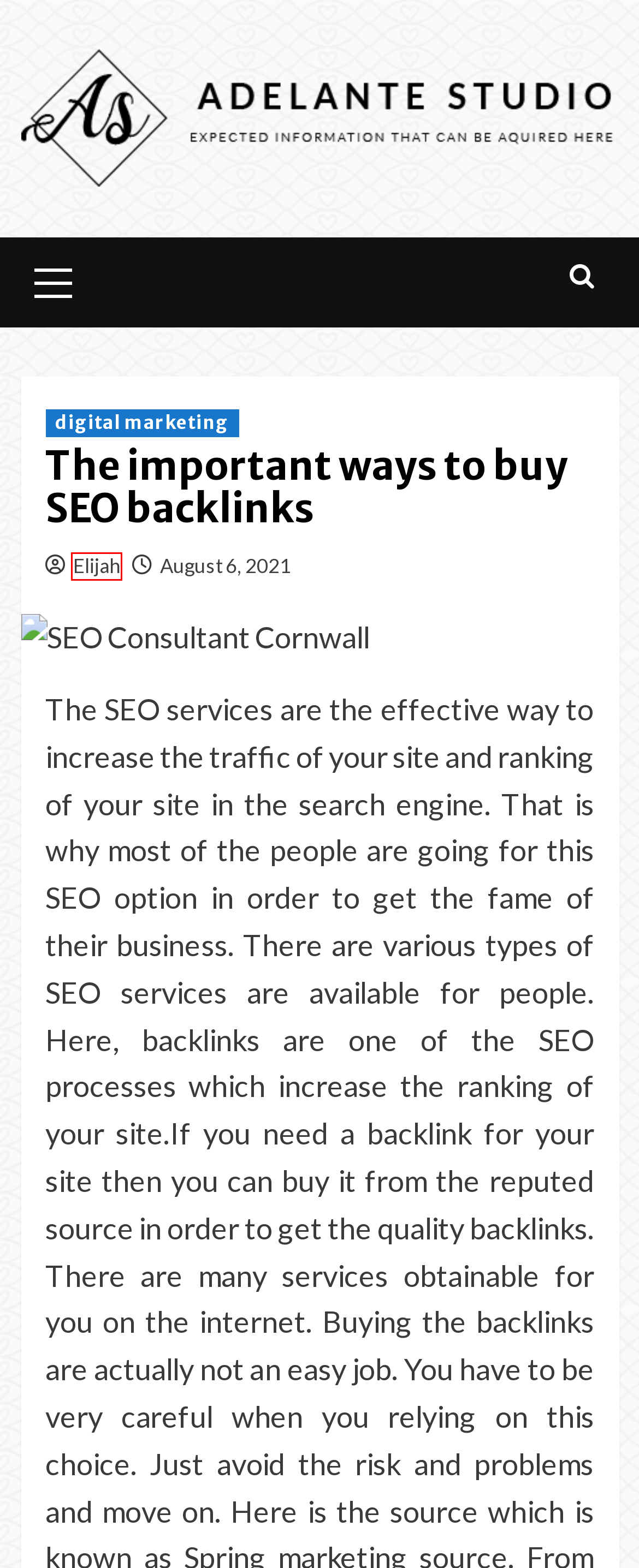Provided is a screenshot of a webpage with a red bounding box around an element. Select the most accurate webpage description for the page that appears after clicking the highlighted element. Here are the candidates:
A. Adelante Studio – Expected information that can be aquired here
B. How Does Sleep Starter by PatchMD Work? – Adelante Studio
C. August 2021 – Adelante Studio
D. Unlocking TikTok’s Potential: A Step-by-Step Course for Content Creators – Adelante Studio
E. Elijah – Adelante Studio
F. Social Media – Adelante Studio
G. digital marketing – Adelante Studio
H. health – Adelante Studio

E